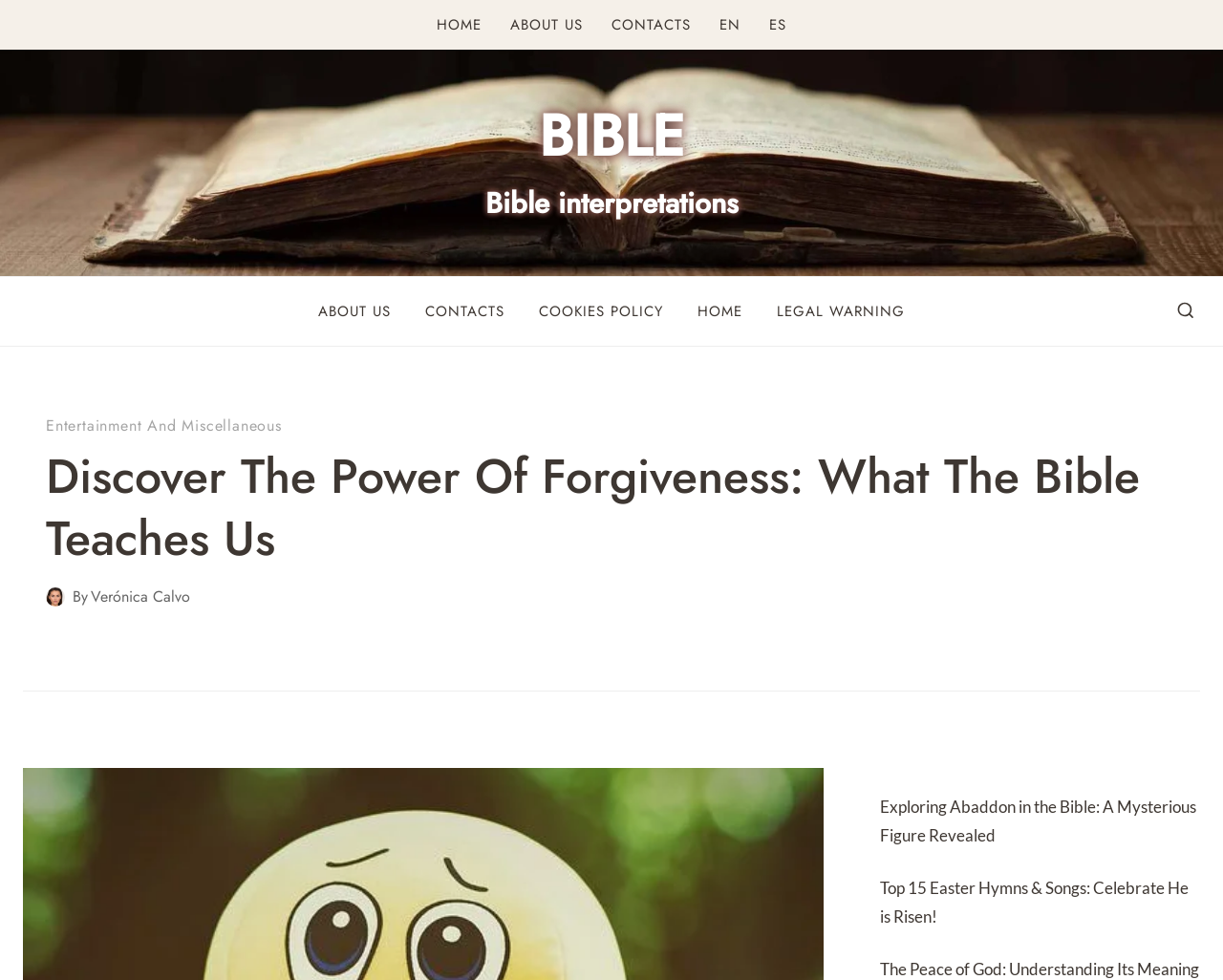Please identify the bounding box coordinates of the element on the webpage that should be clicked to follow this instruction: "search for something". The bounding box coordinates should be given as four float numbers between 0 and 1, formatted as [left, top, right, bottom].

[0.961, 0.308, 0.977, 0.327]